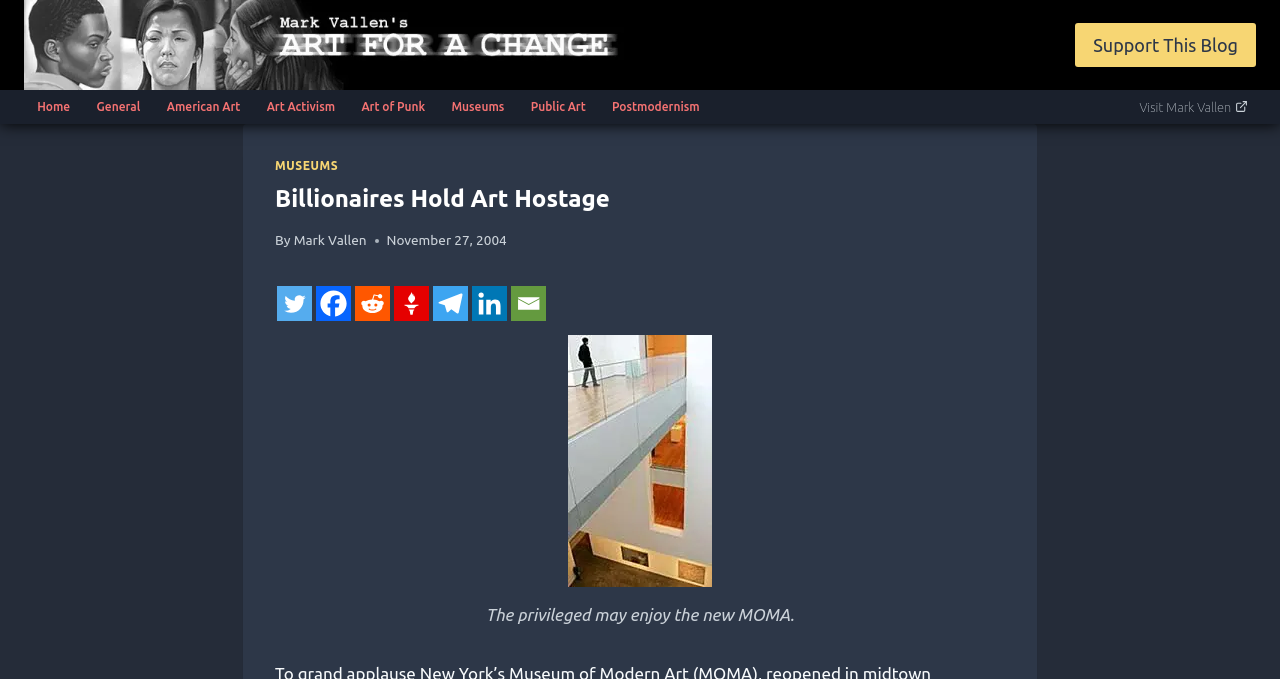Please answer the following question using a single word or phrase: 
What is the category of the article?

Museums